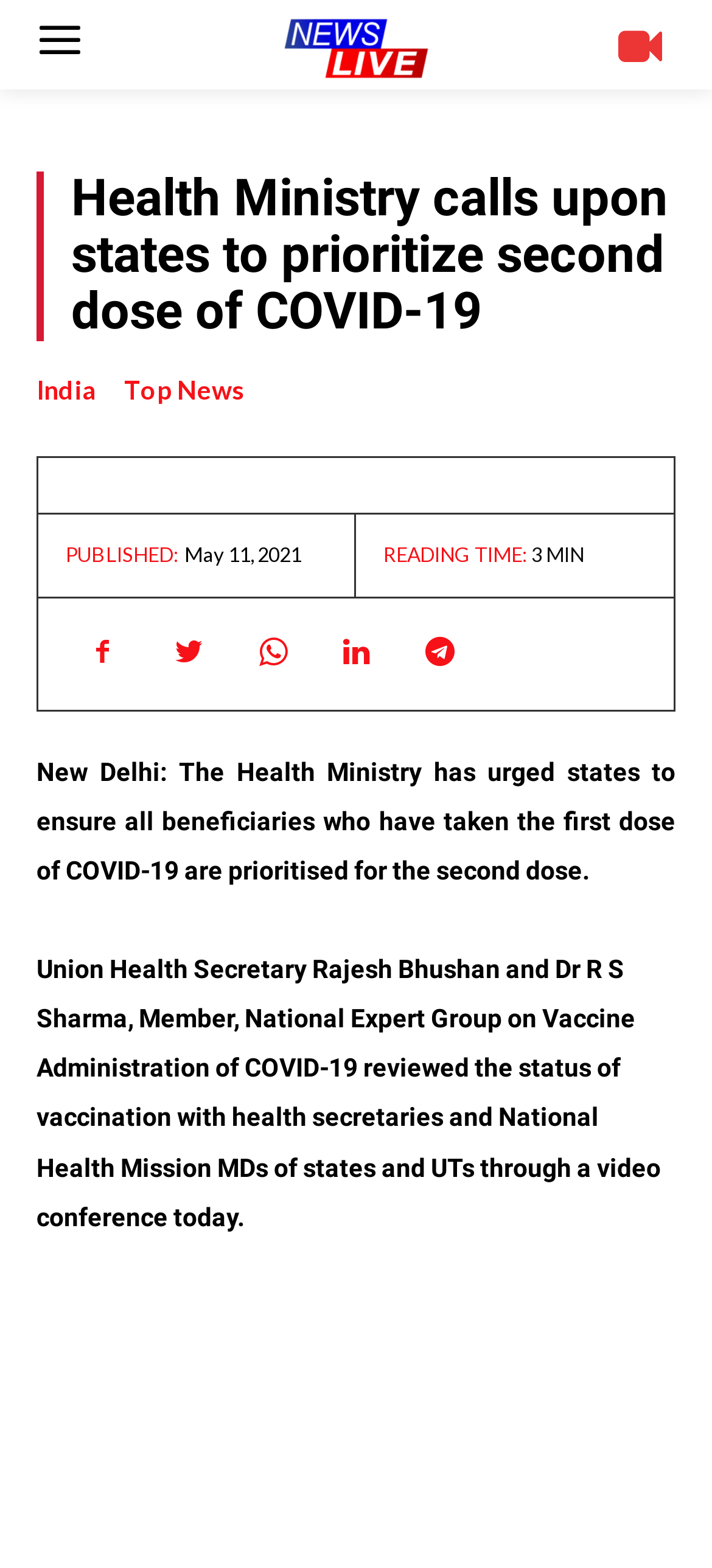Determine the bounding box coordinates of the region to click in order to accomplish the following instruction: "view Top News". Provide the coordinates as four float numbers between 0 and 1, specifically [left, top, right, bottom].

[0.174, 0.237, 0.344, 0.26]